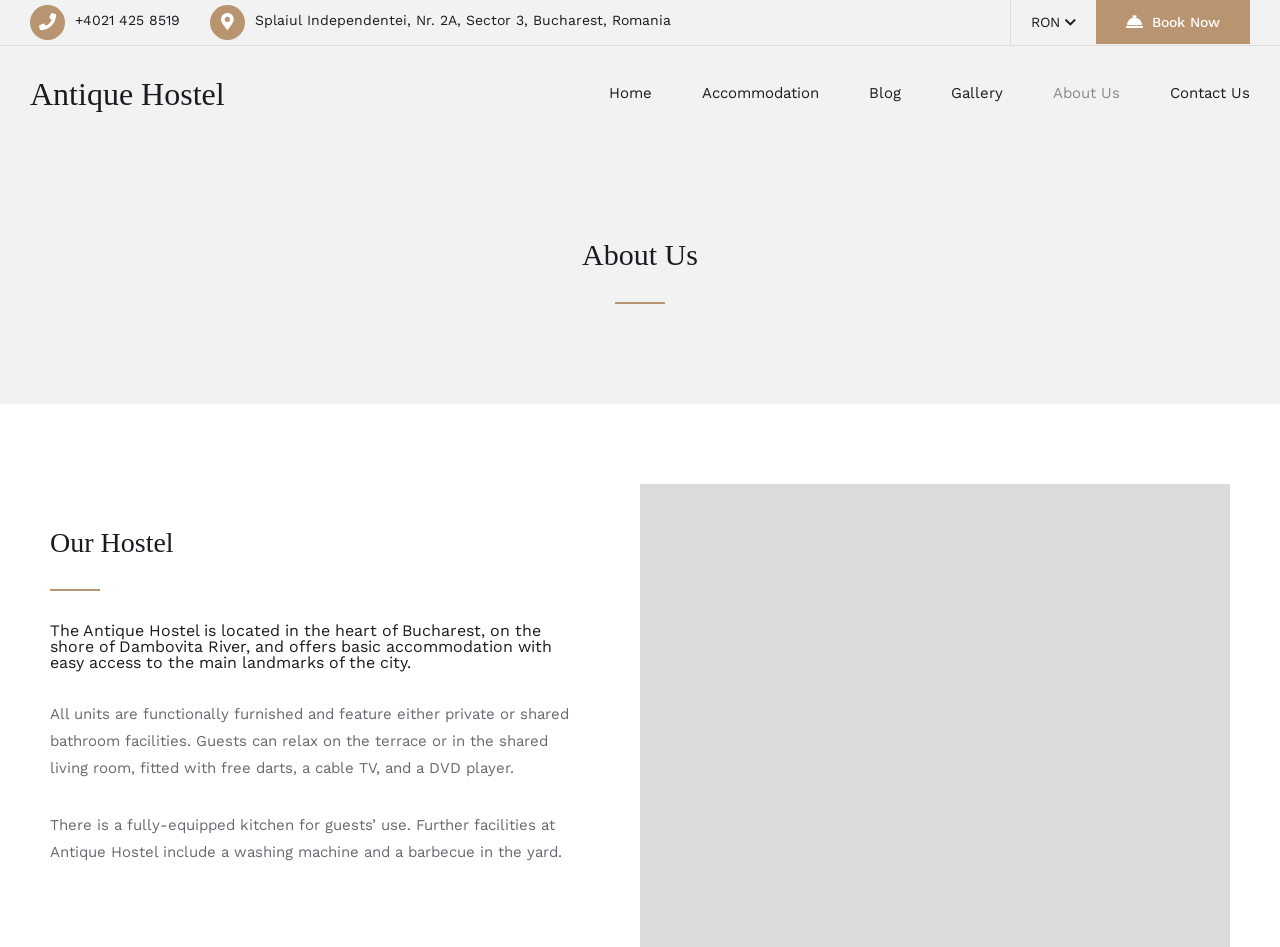Locate the bounding box coordinates of the segment that needs to be clicked to meet this instruction: "Read about the hostel's accommodation".

[0.529, 0.048, 0.659, 0.148]